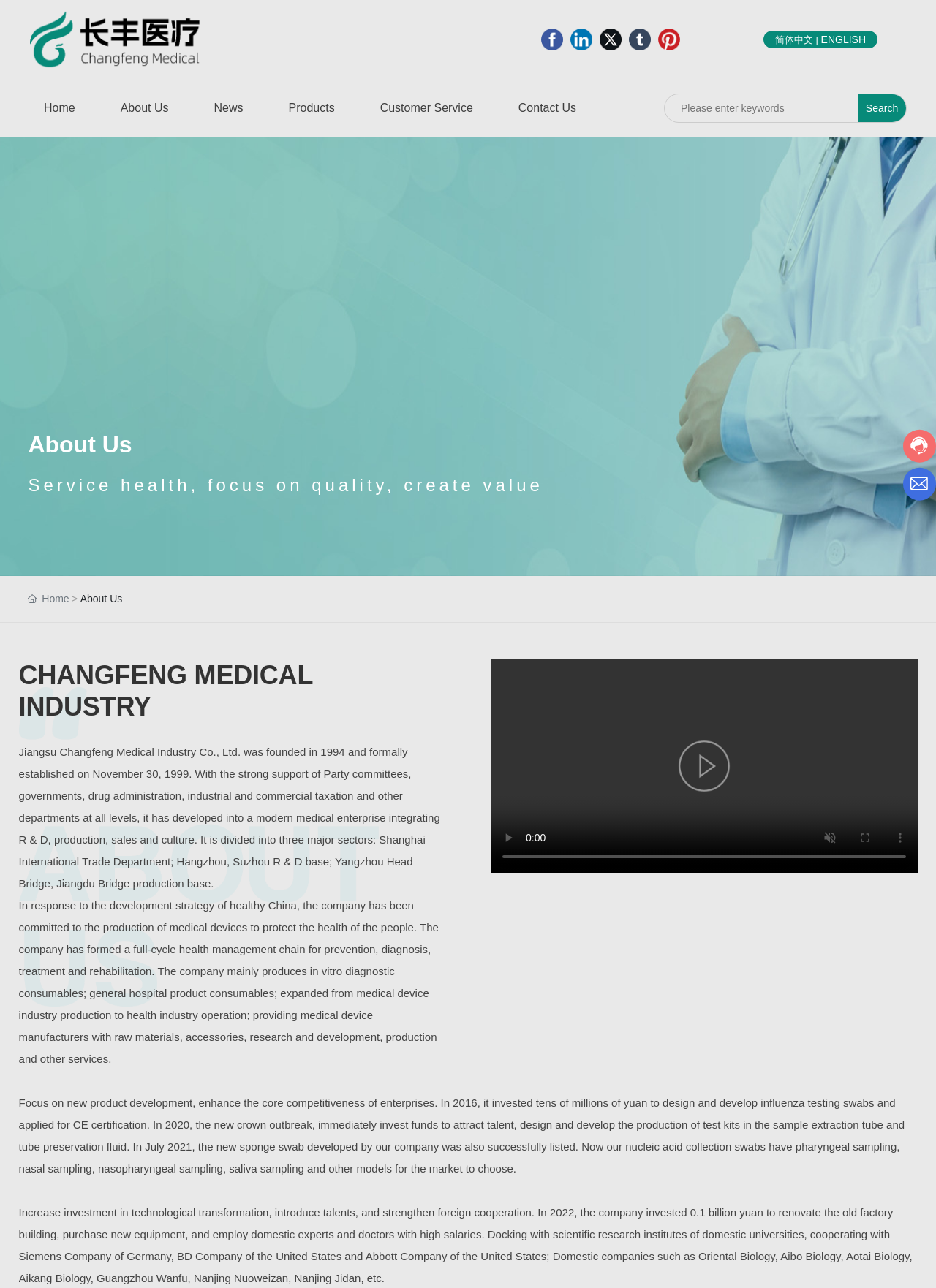Write a detailed summary of the webpage.

The webpage is about Jiangsu Changfeng Medical Industrial Co., LTD, specifically its "About Us" section. At the top, there is a logo of the company, accompanied by a link to the company's name. Below the logo, there are social media links, including Facebook, Linkedin, Twitter, Tumblr, and Pinterest, each with its corresponding icon.

On the left side, there is a navigation menu with links to different sections of the website, including "Home", "About Us", "News", "Products", "Customer Service", and "Contact Us". 

The main content of the page is divided into two sections. The first section has a heading "About Us" and a brief introduction to the company, stating that it was founded in 1994 and formally established in 1999. The company has developed into a modern medical enterprise integrating R&D, production, sales, and culture.

The second section provides more detailed information about the company's development strategy, product lines, and investments in technological transformation. There are three paragraphs of text describing the company's commitment to producing medical devices, its full-cycle health management chain, and its investments in new product development and technological transformation.

Below the text, there is a video player with a play button, unmute button, full-screen button, and a slider to control the video time. The video title is displayed above the video player.

On the right side of the page, there is a search box with a "Search" button. Above the search box, there are language options, including "简体中文" and "ENGLISH", separated by a vertical line.

At the bottom of the page, there are some images, but their contents are not specified.